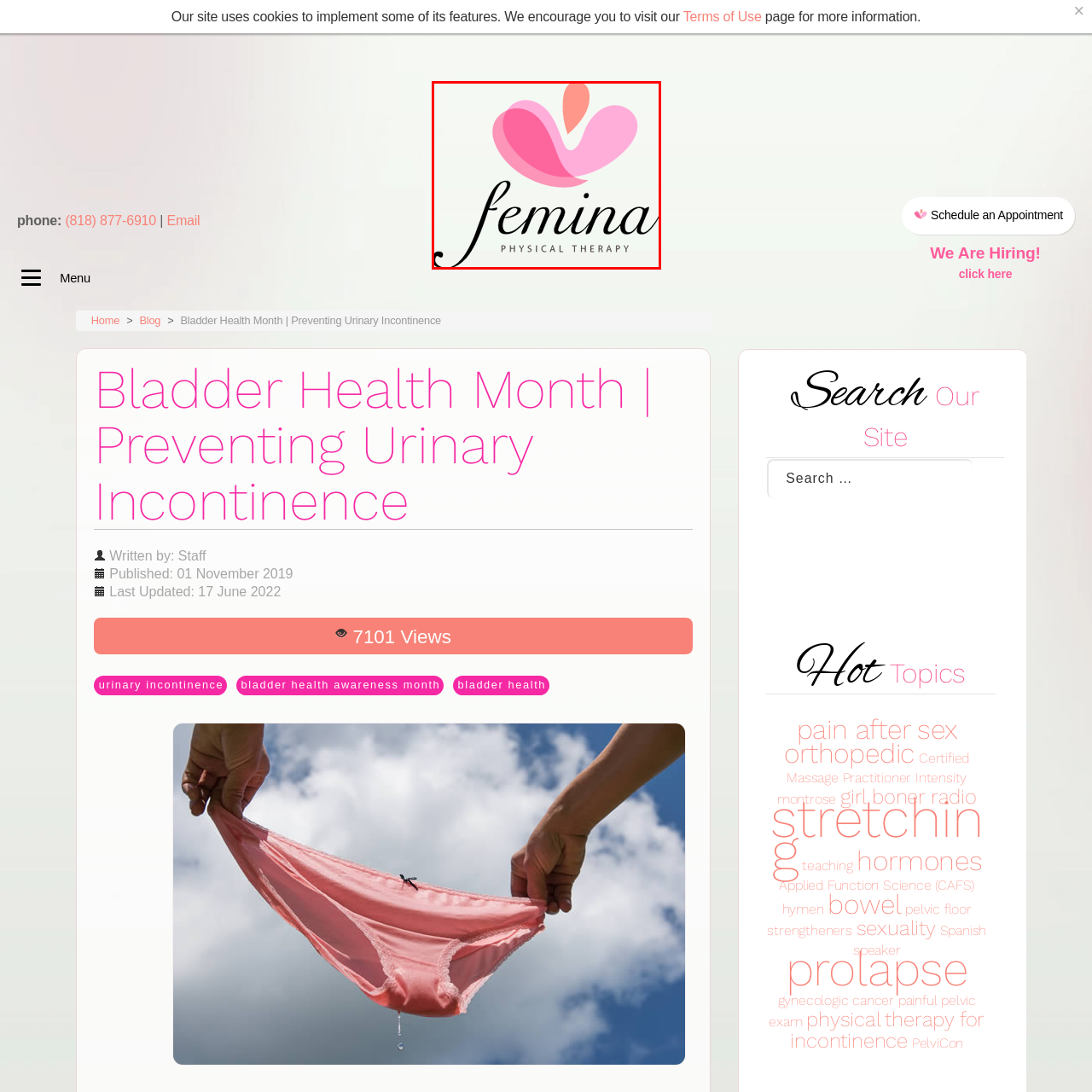Focus on the area highlighted by the red bounding box and give a thorough response to the following question, drawing from the image: What is the focus of the brand's services?

The caption reflects that the brand's focus is on promoting women's health and wellness through specialized physical therapy services, indicating that the brand's services are centered around this area.